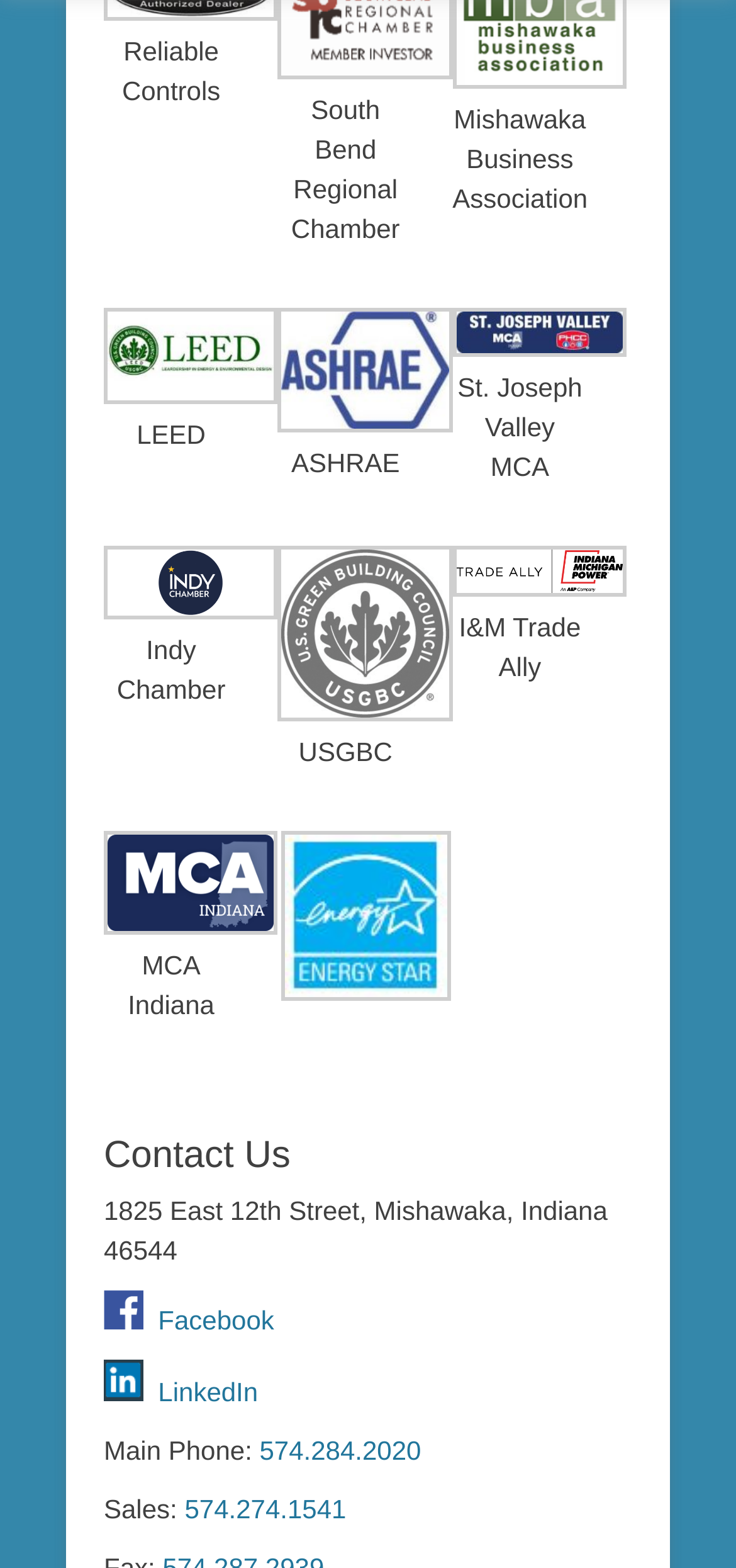What is the address of the organization?
Could you answer the question with a detailed and thorough explanation?

I found the address of the organization by looking at the static text element on the webpage, which is located below the 'Contact Us' heading.